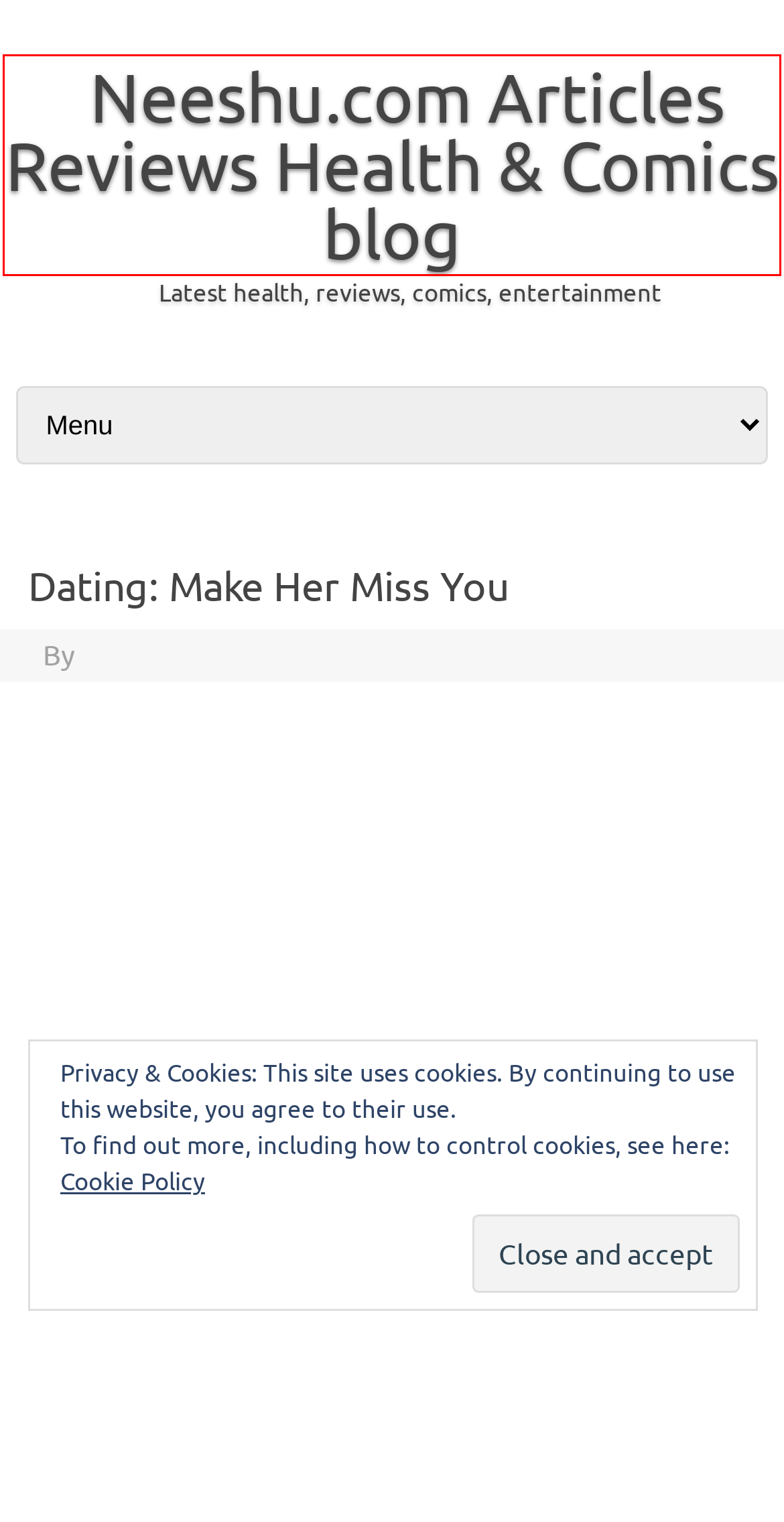Given a screenshot of a webpage with a red bounding box around a UI element, please identify the most appropriate webpage description that matches the new webpage after you click on the element. Here are the candidates:
A. Cookery recipes - Neeshu.com
B. Social Share - Neeshu.com
C. Bollywood Wallpapers & News - Neeshu.com
D. Jokes & Funny Pictures - Neeshu.com
E. Privacy Policy - Neeshu.com Articles Reviews Health & Comics blog
F. News Jokes comics & articles on fashion & health
G. How to Build Muscle Mass - Neeshu.com
H. Sports News - Neeshu.com

F